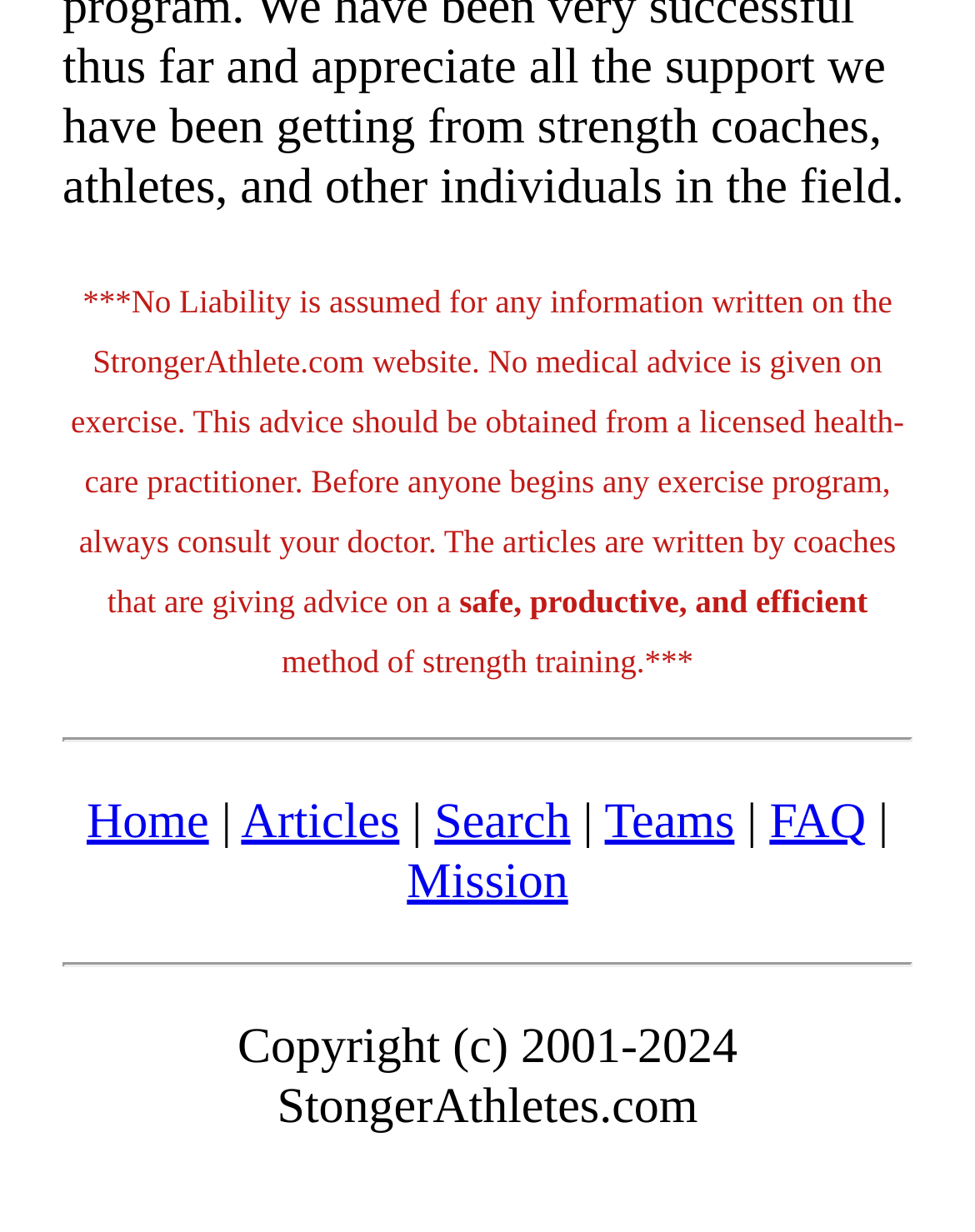What is the disclaimer about on this website?
Refer to the screenshot and answer in one word or phrase.

No medical advice